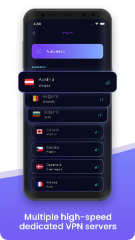Is the design of the app modern?
Based on the image, give a concise answer in the form of a single word or short phrase.

Yes